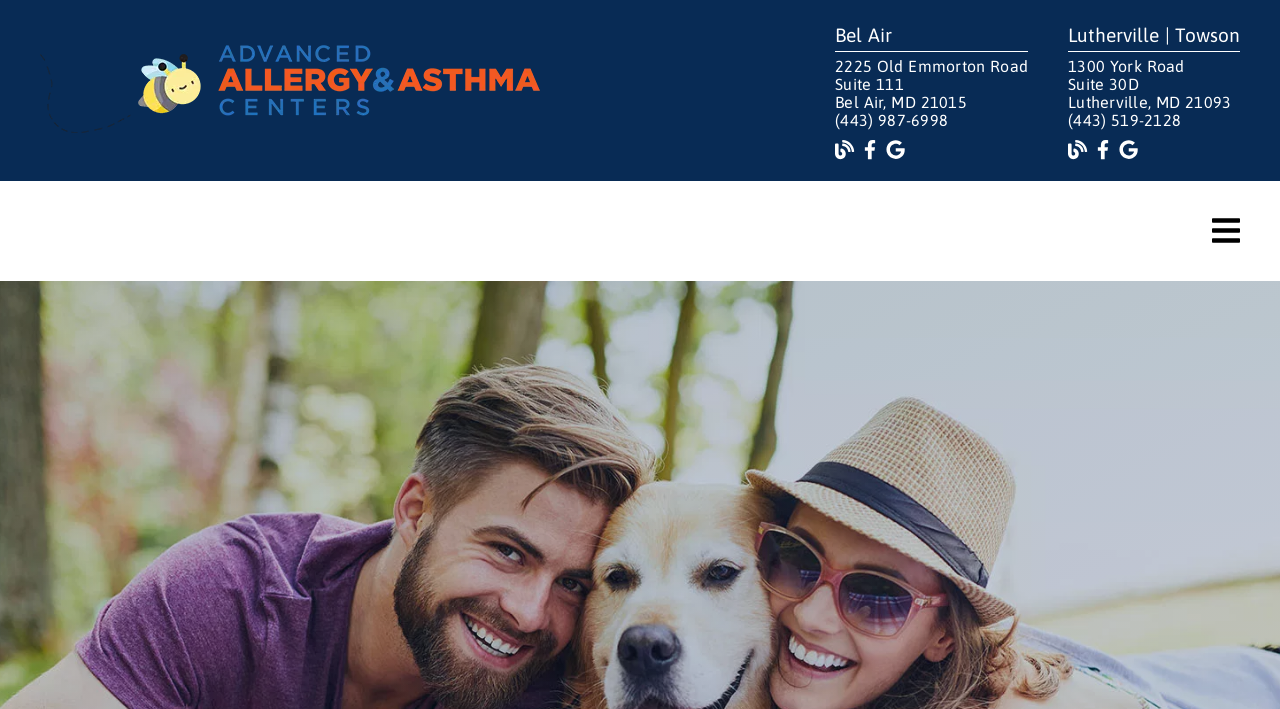How many locations are listed on the webpage?
Give a detailed explanation using the information visible in the image.

I counted the number of headings that indicate locations. There are two headings: 'Bel Air' and 'Lutherville | Towson', which suggest two locations.